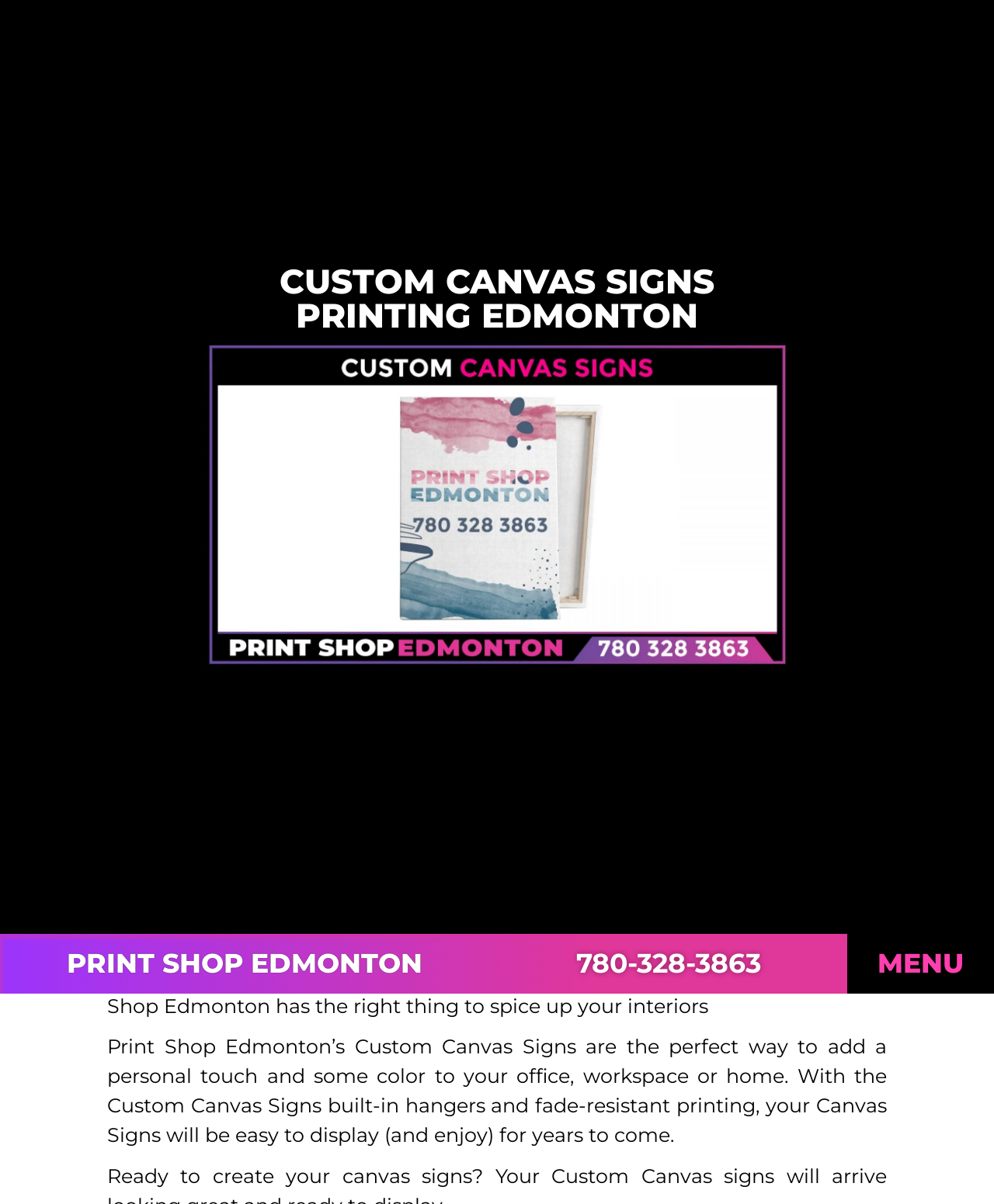What is the name of the company?
Using the image, elaborate on the answer with as much detail as possible.

I found the name of the company by looking at the heading element that contains the company name, which is 'Print Shop Edmonton'. This element is located at the top of the page, and it is a separate heading element from the other headings on the page.